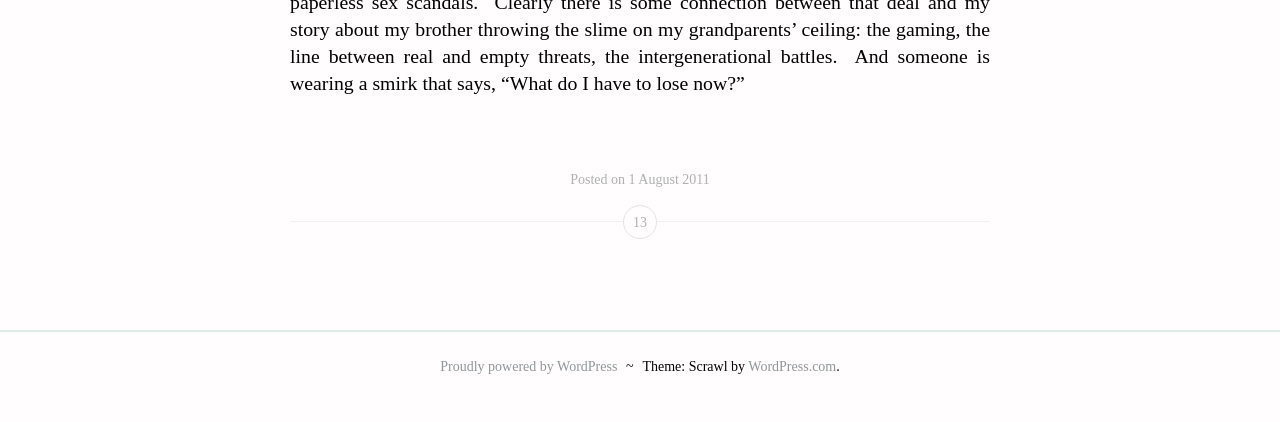Reply to the question with a brief word or phrase: What is the date of the post?

1 August 2011